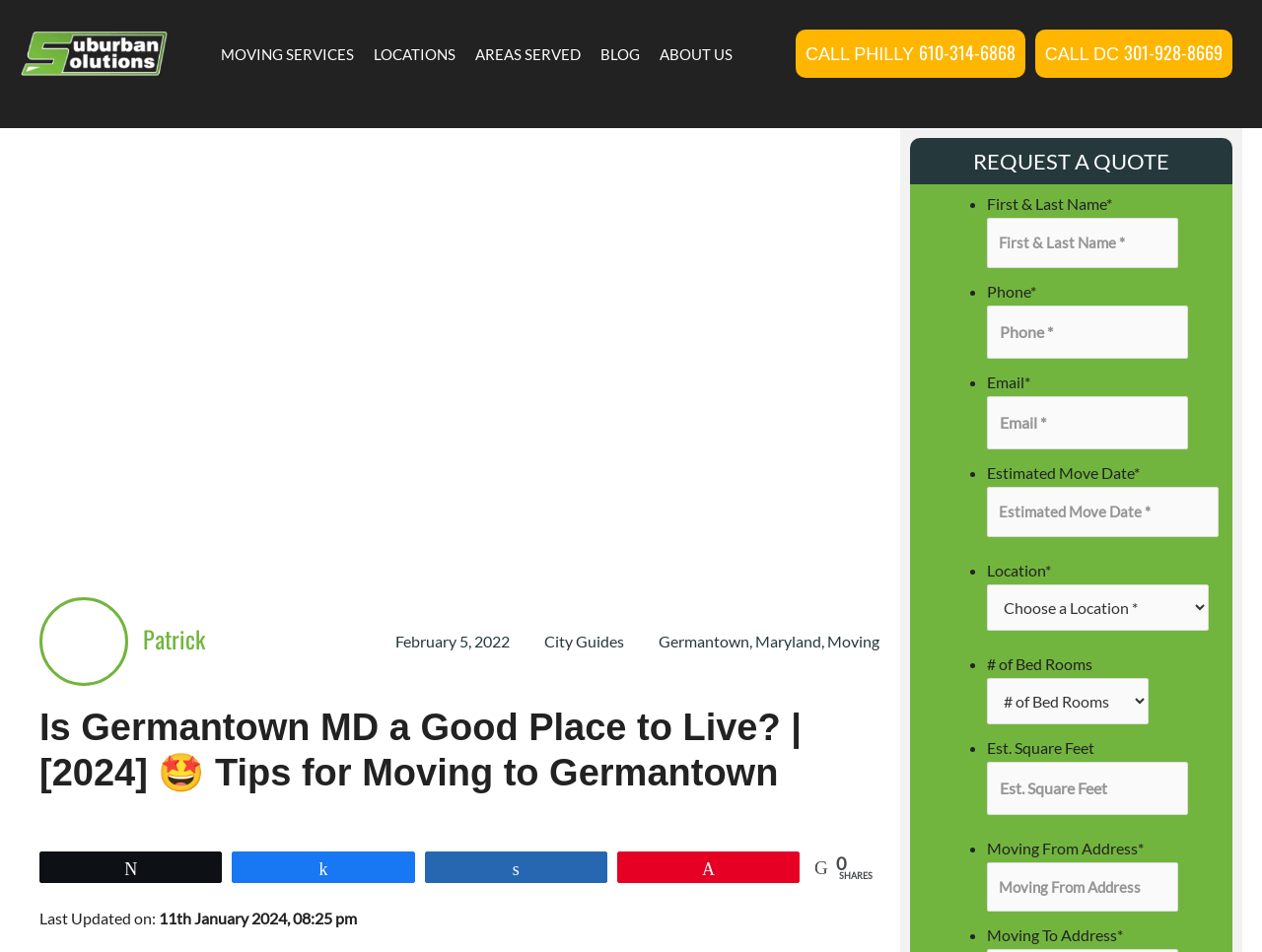Refer to the screenshot and give an in-depth answer to this question: What is the purpose of the form on this webpage?

The form on this webpage is used to collect user information such as name, phone, email, and moving details, and the presence of a 'Get A Free Moving Quote' heading and a 'REQUEST A QUOTE' button suggests that the purpose of the form is to get a moving quote.